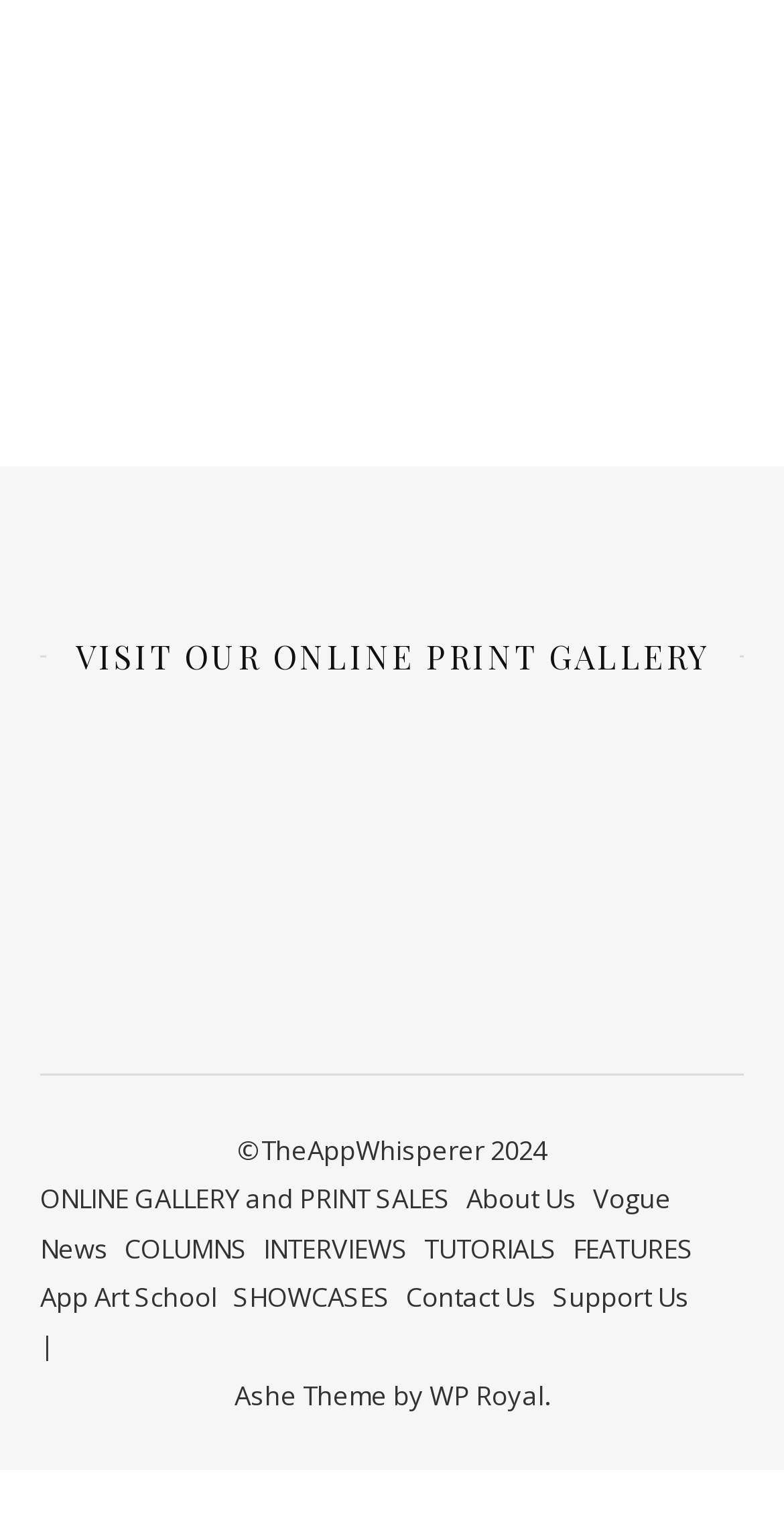Using the format (top-left x, top-left y, bottom-right x, bottom-right y), and given the element description, identify the bounding box coordinates within the screenshot: Support Us

[0.705, 0.831, 0.879, 0.854]